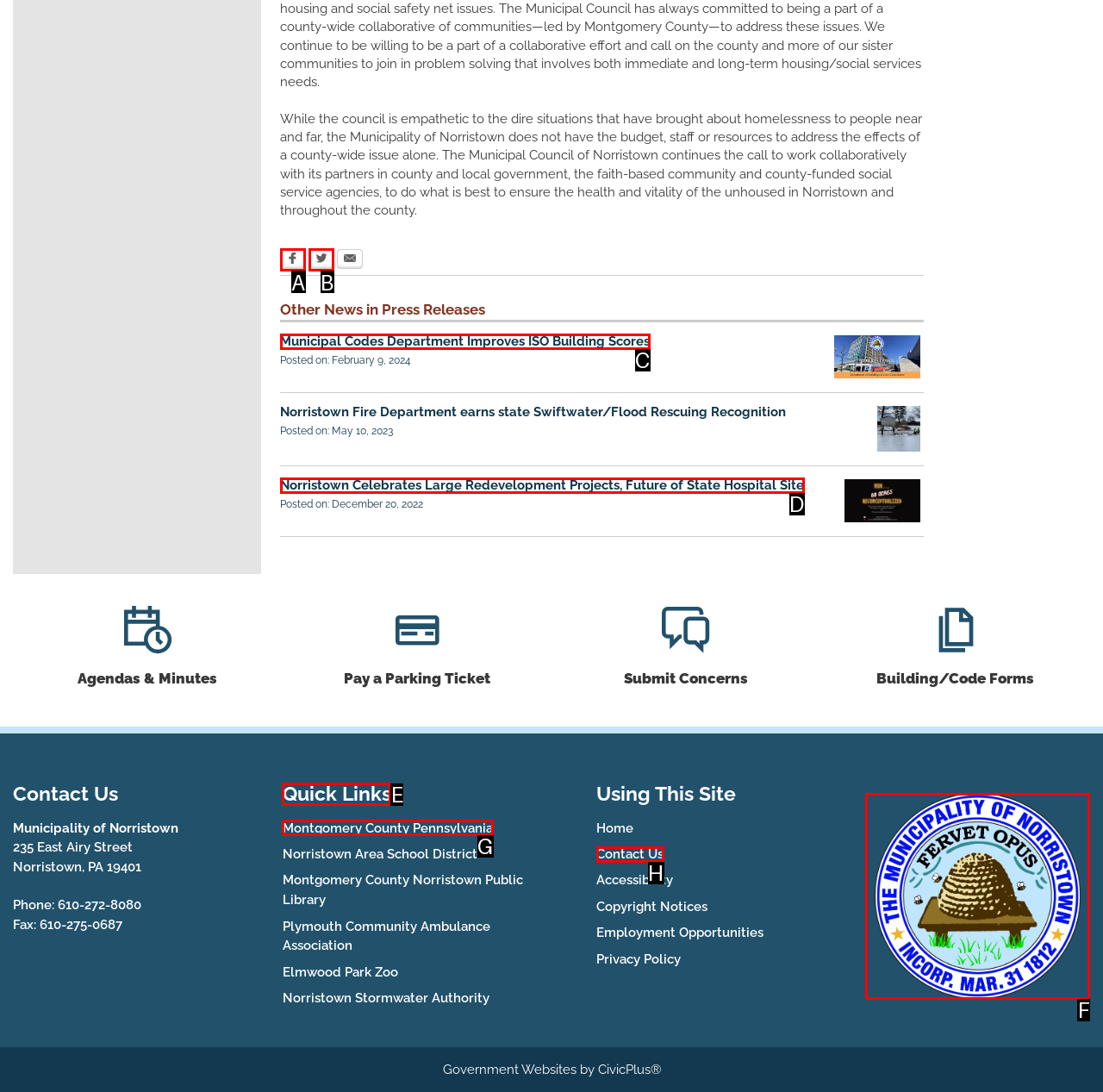To complete the task: Visit Montgomery County Pennsylvania, select the appropriate UI element to click. Respond with the letter of the correct option from the given choices.

G